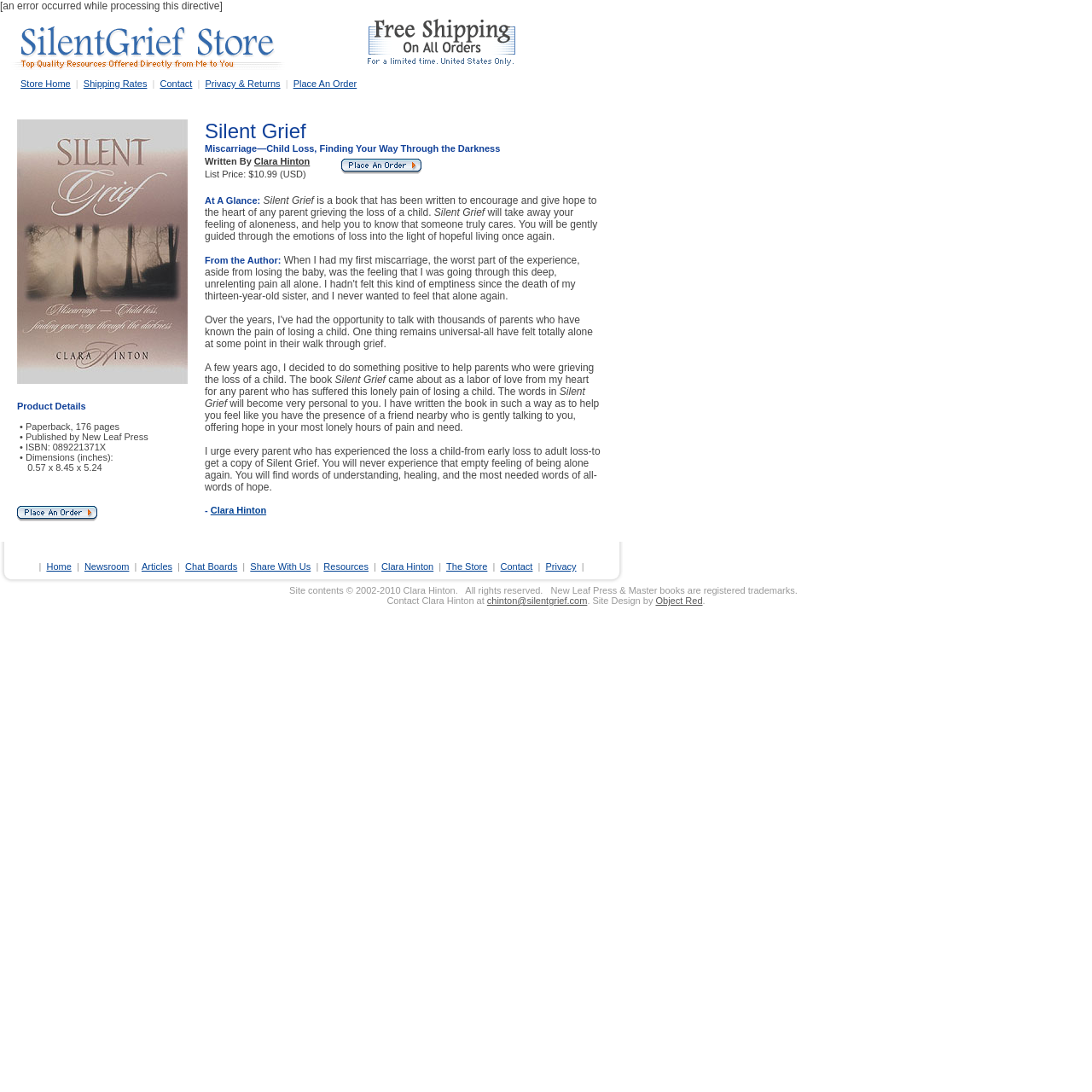What is the list price of the book?
Using the information from the image, give a concise answer in one word or a short phrase.

$10.99 (USD)